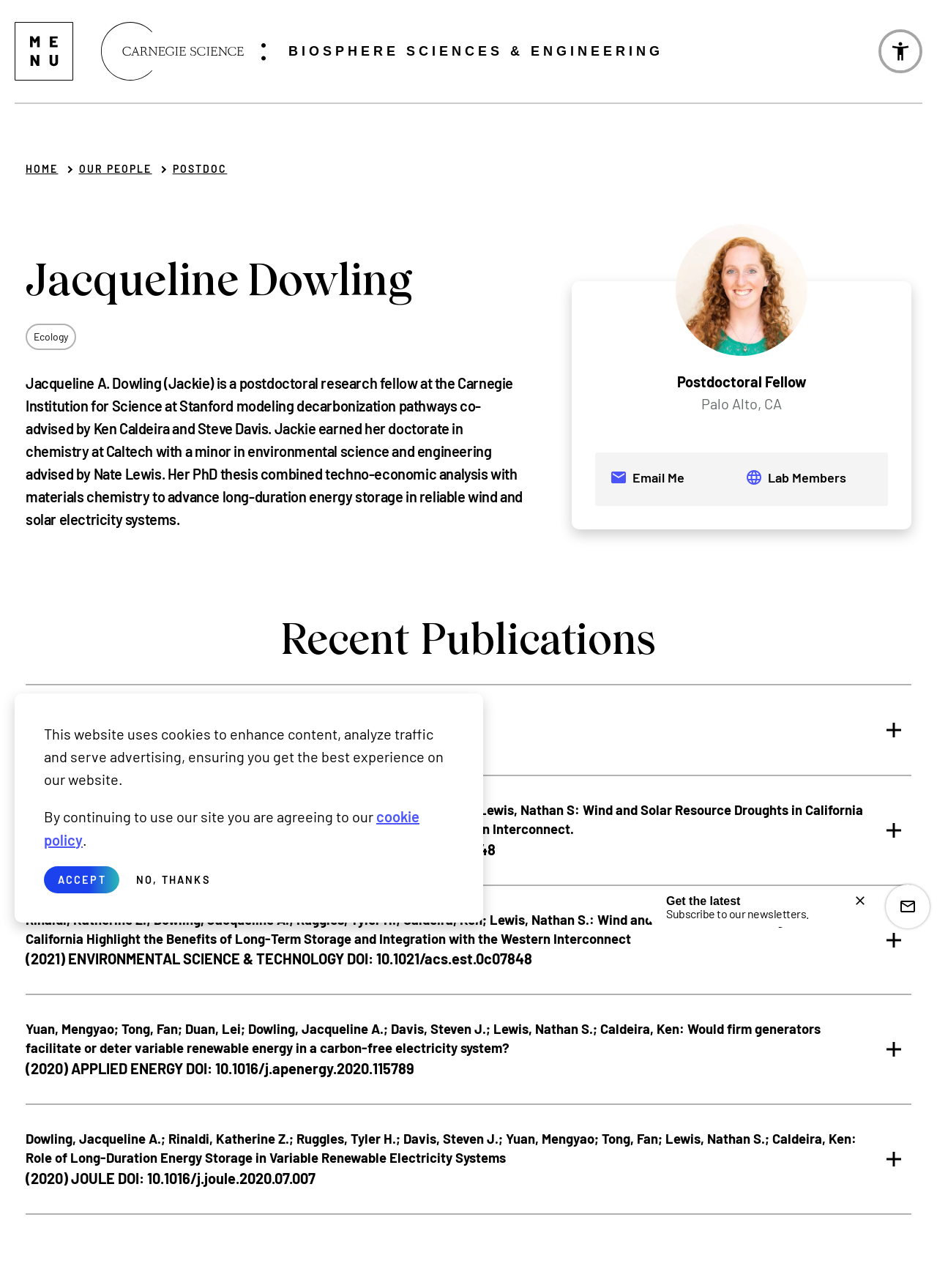Give a concise answer of one word or phrase to the question: 
What is the title of one of Dr. Jacqueline Dowling's recent publications?

Portfolios all the way down...